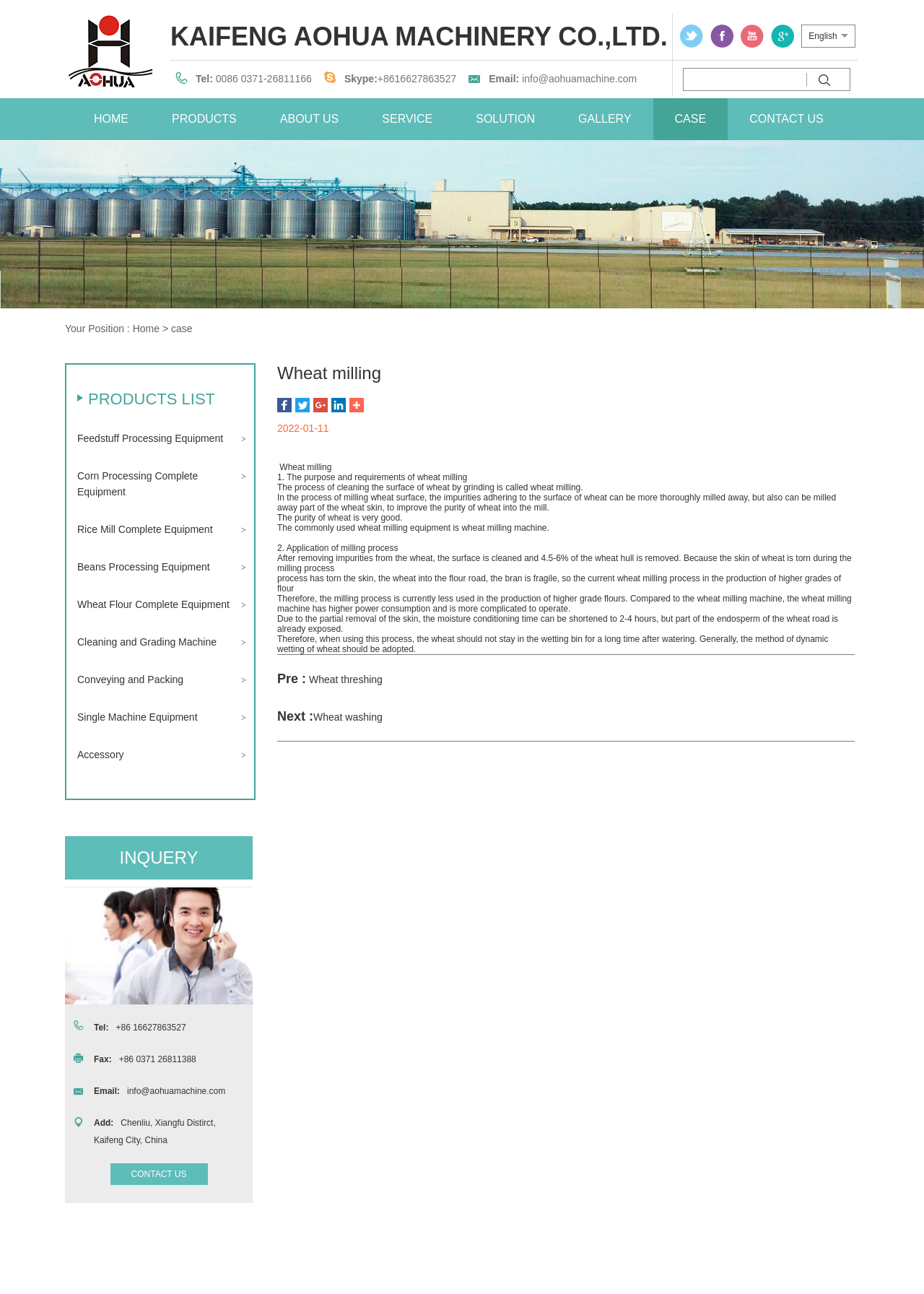Identify the coordinates of the bounding box for the element that must be clicked to accomplish the instruction: "Search for something".

None